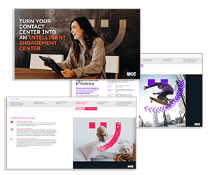What is written in the bold text in the backdrop?
Refer to the image and respond with a one-word or short-phrase answer.

TURN YOUR CONTACT CENTER INTO AN INTELLIGENT ENGAGEMENT CENTER